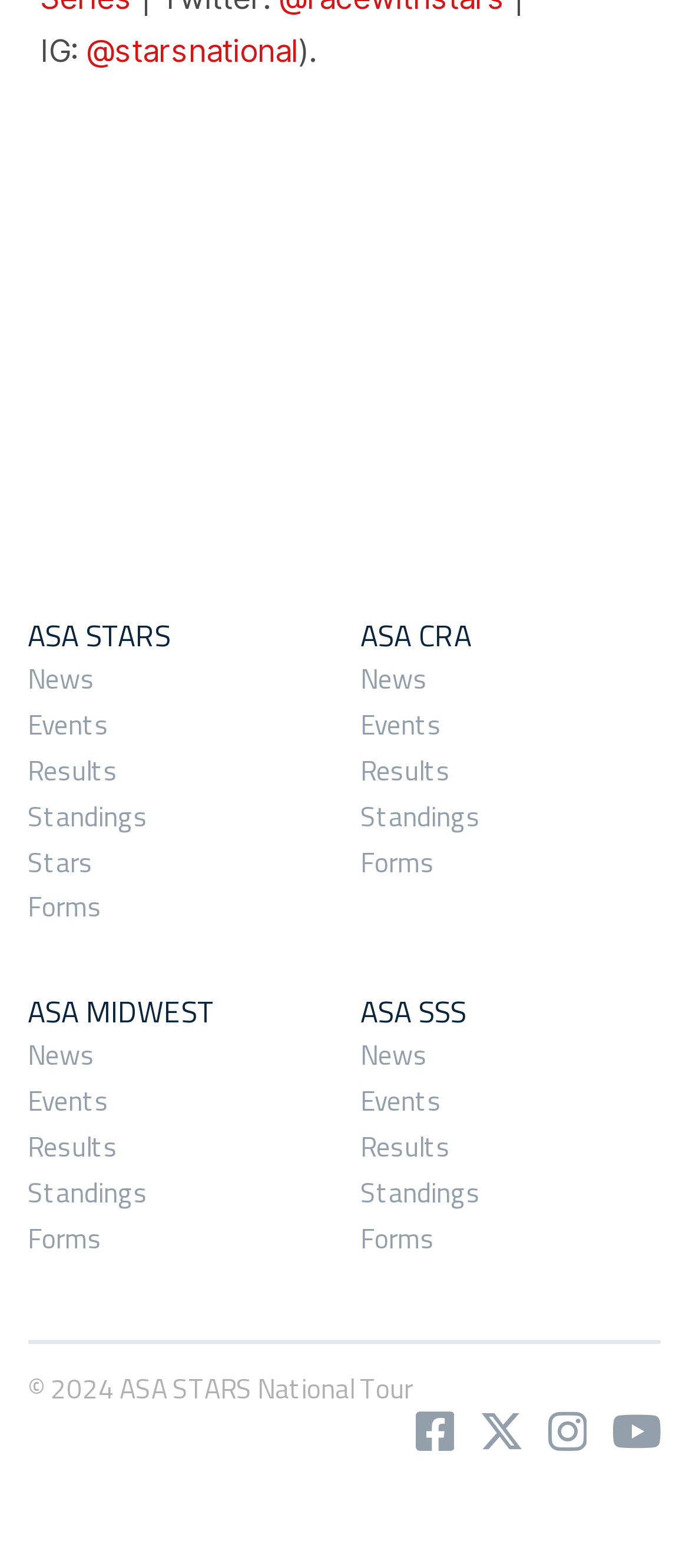Identify the bounding box of the UI element described as follows: "Standings". Provide the coordinates as four float numbers in the range of 0 to 1 [left, top, right, bottom].

[0.022, 0.507, 0.495, 0.536]